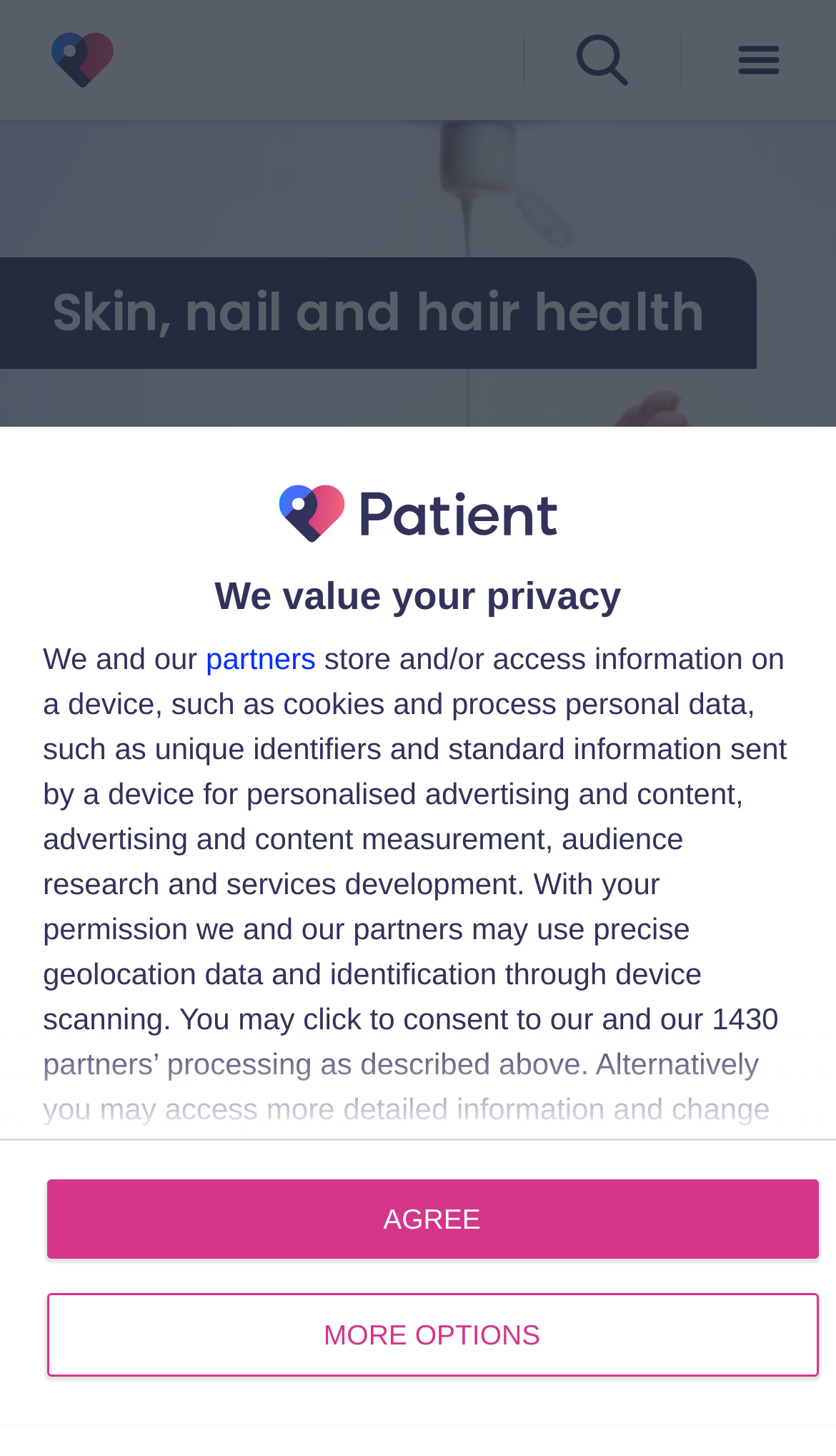What is the main topic of this webpage?
Please answer the question with a single word or phrase, referencing the image.

Skin conditions